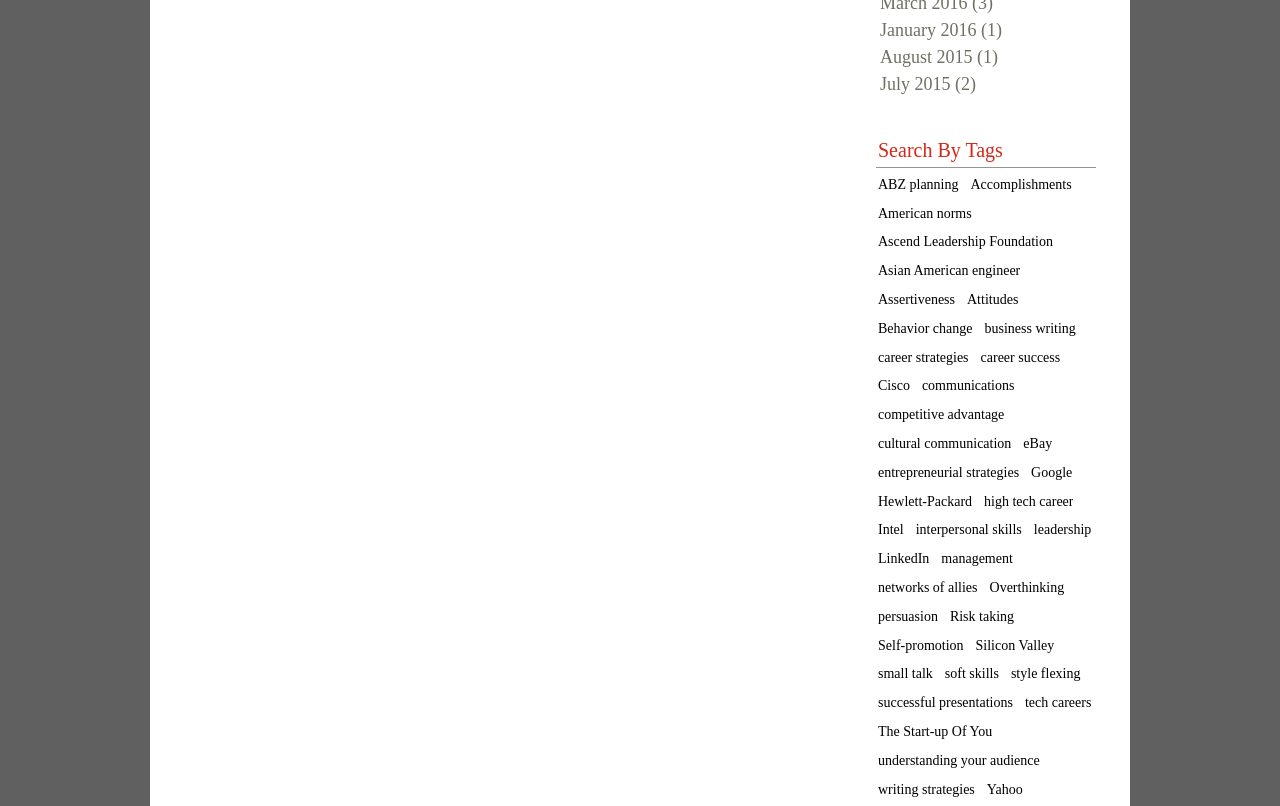Locate the bounding box coordinates of the item that should be clicked to fulfill the instruction: "Explore the topic of assertiveness".

[0.686, 0.362, 0.746, 0.383]